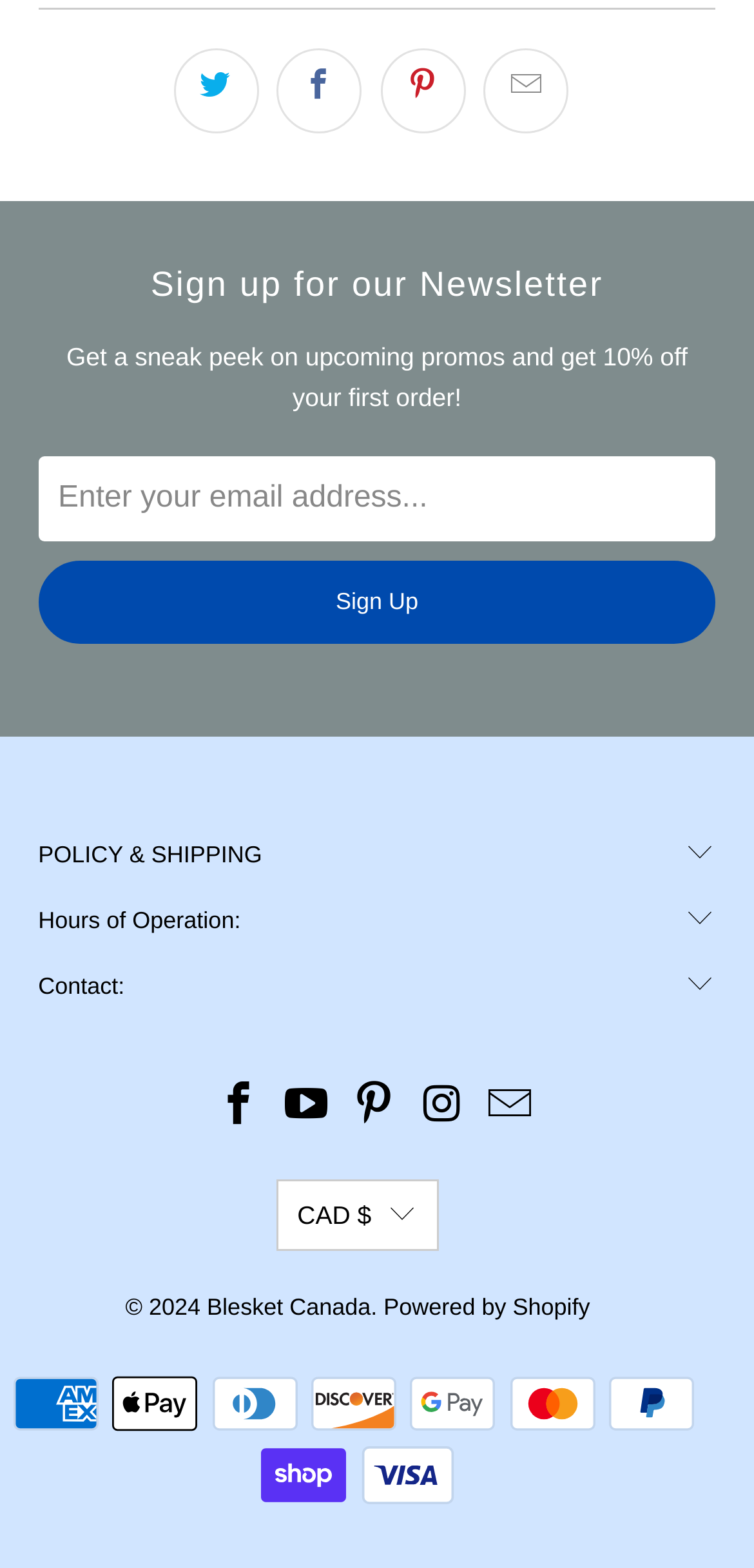Determine the bounding box coordinates of the clickable area required to perform the following instruction: "Sign up for the newsletter". The coordinates should be represented as four float numbers between 0 and 1: [left, top, right, bottom].

[0.051, 0.358, 0.949, 0.41]